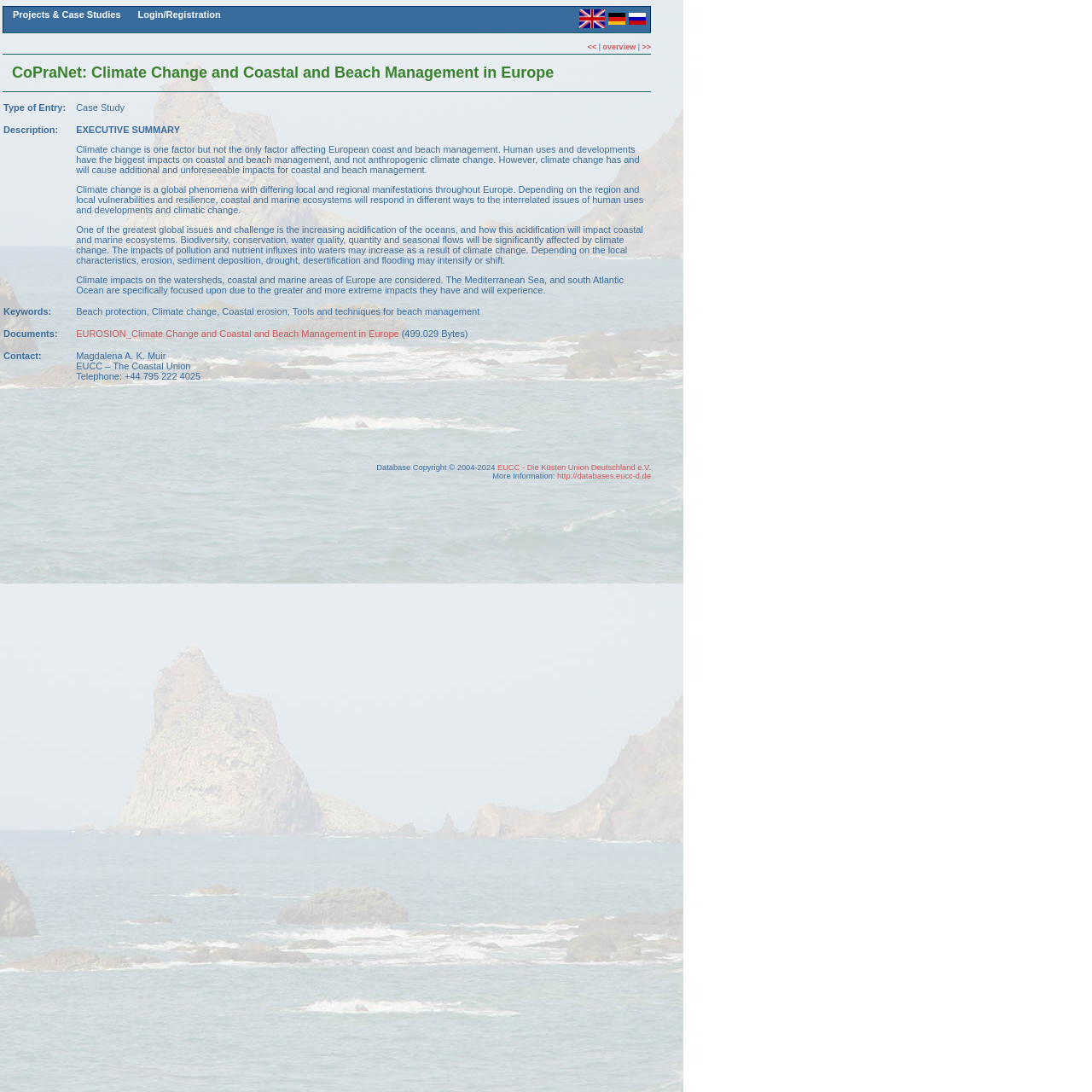Find the bounding box coordinates of the clickable region needed to perform the following instruction: "Select English language". The coordinates should be provided as four float numbers between 0 and 1, i.e., [left, top, right, bottom].

[0.529, 0.012, 0.555, 0.021]